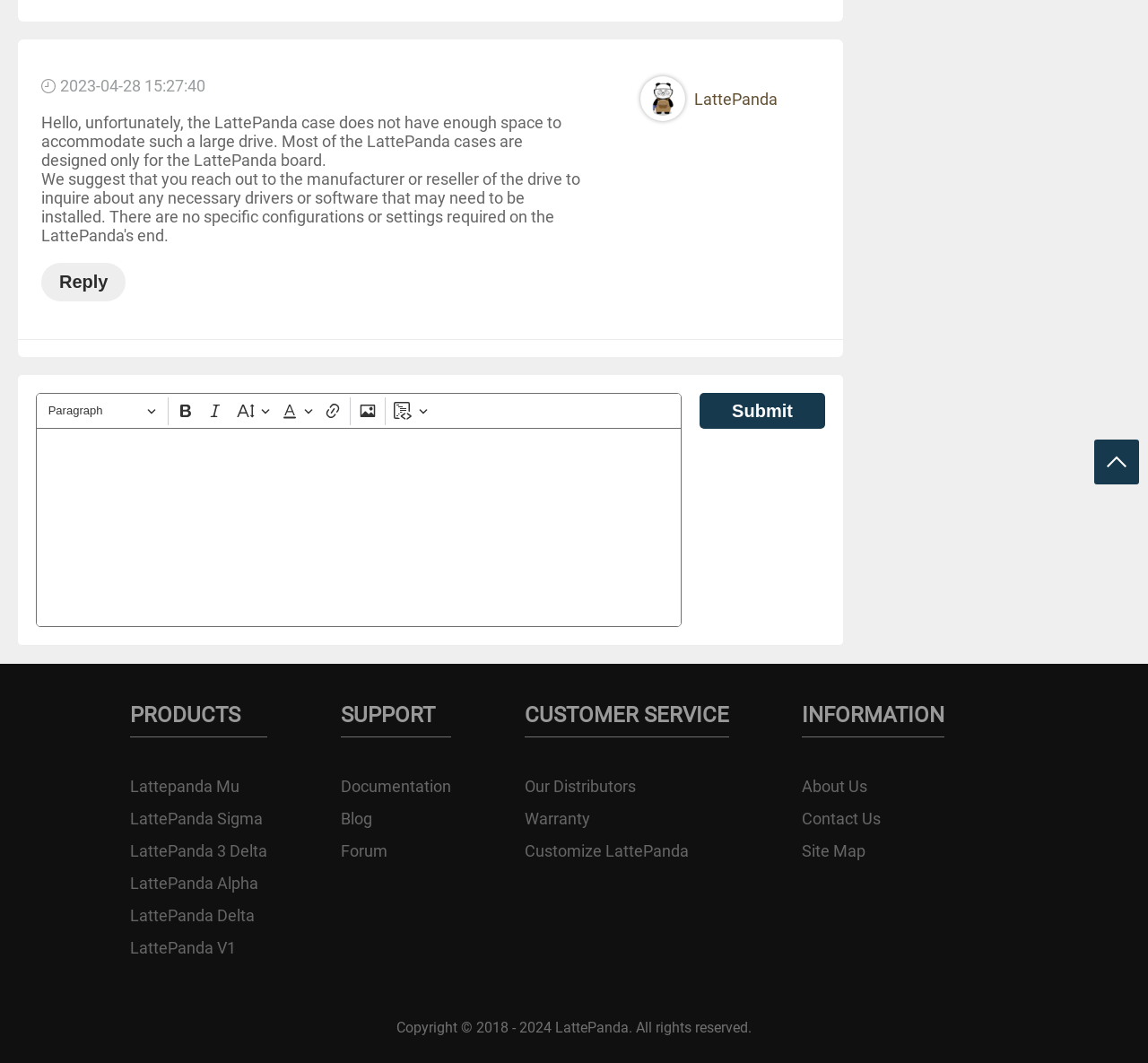Give the bounding box coordinates for the element described as: "Documentation".

[0.297, 0.731, 0.393, 0.749]